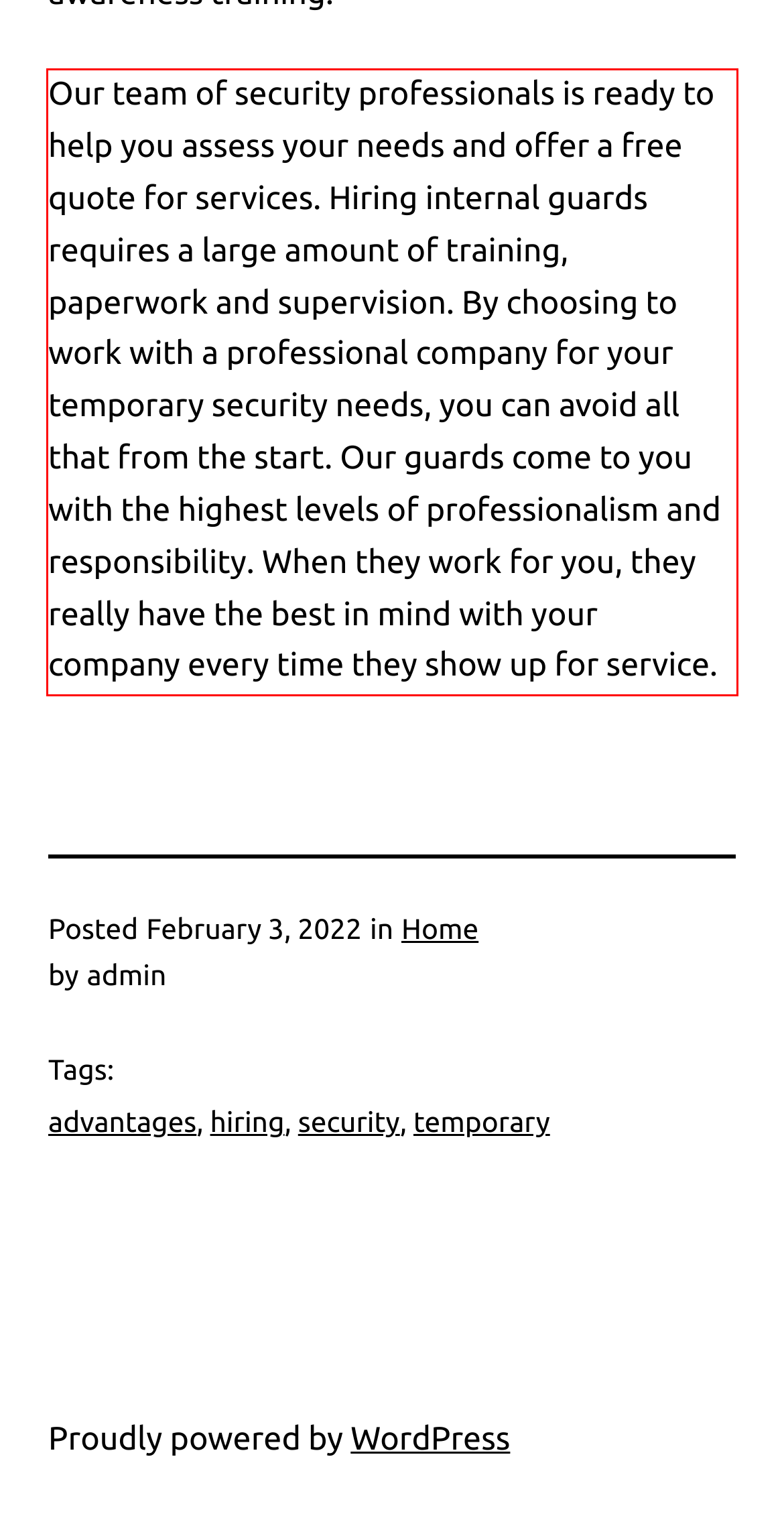Using OCR, extract the text content found within the red bounding box in the given webpage screenshot.

Our team of security professionals is ready to help you assess your needs and offer a free quote for services. Hiring internal guards requires a large amount of training, paperwork and supervision. By choosing to work with a professional company for your temporary security needs, you can avoid all that from the start. Our guards come to you with the highest levels of professionalism and responsibility. When they work for you, they really have the best in mind with your company every time they show up for service.